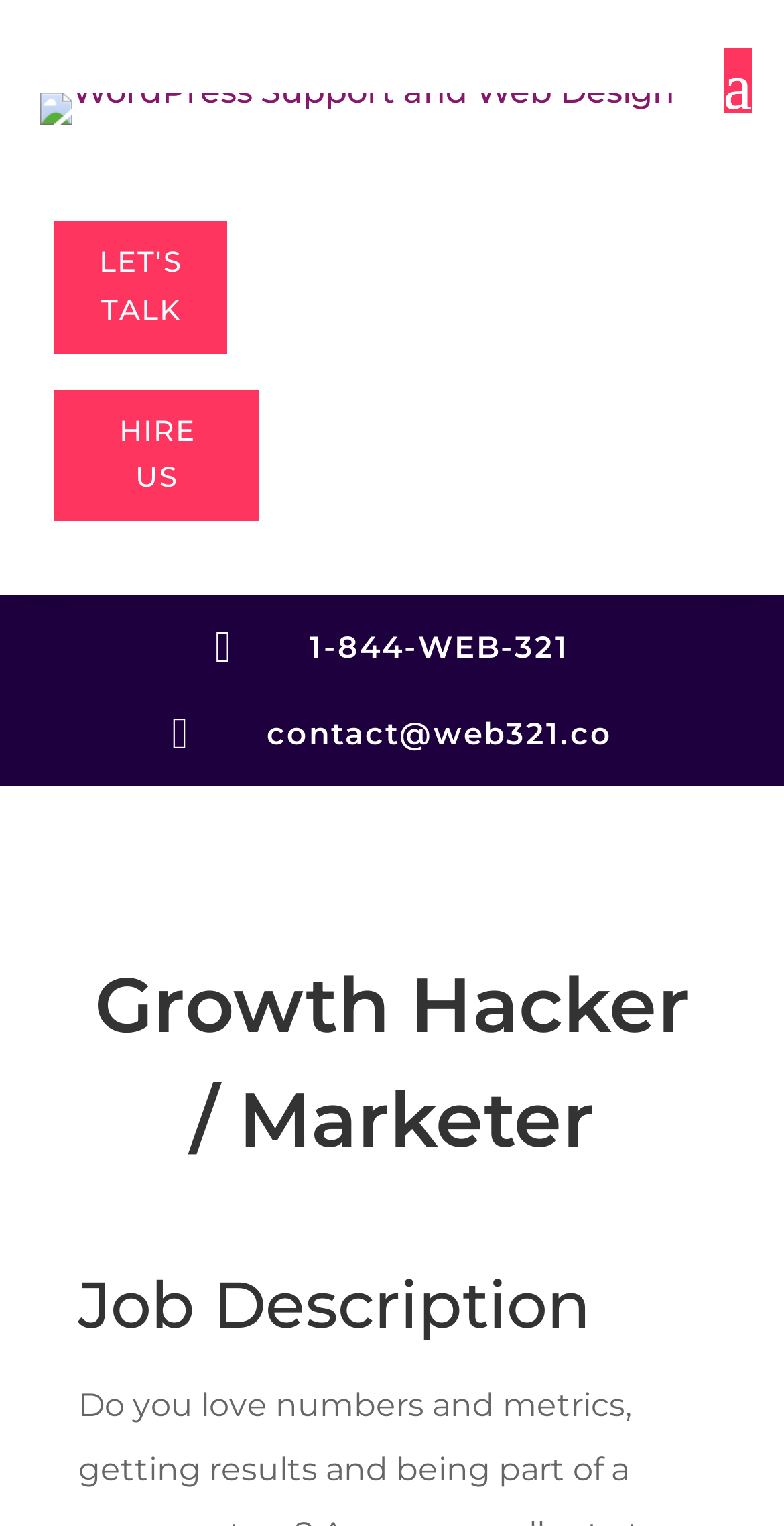What is the company name associated with the webpage?
Look at the image and provide a short answer using one word or a phrase.

Web321